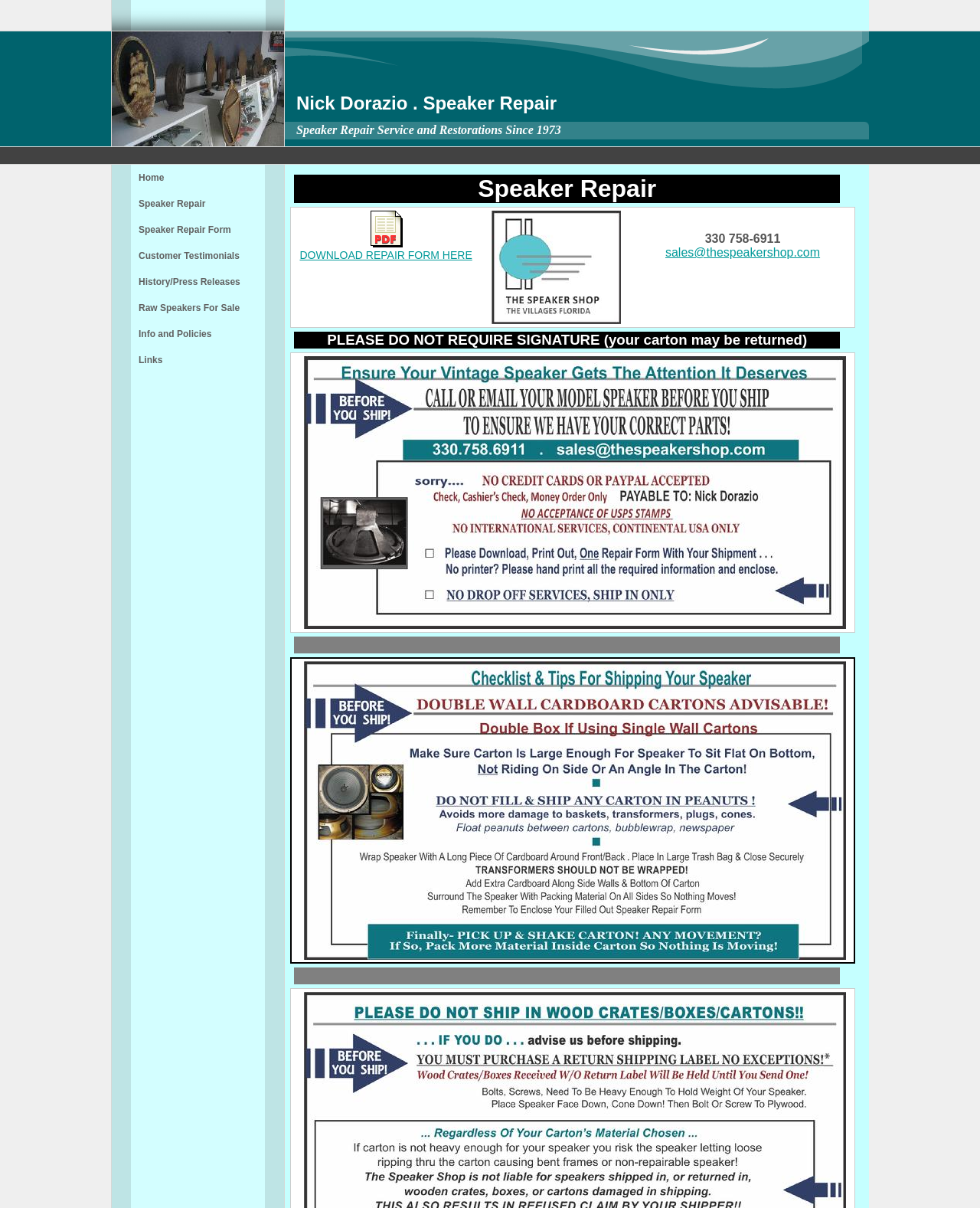Please reply with a single word or brief phrase to the question: 
How many links are in the navigation menu?

8